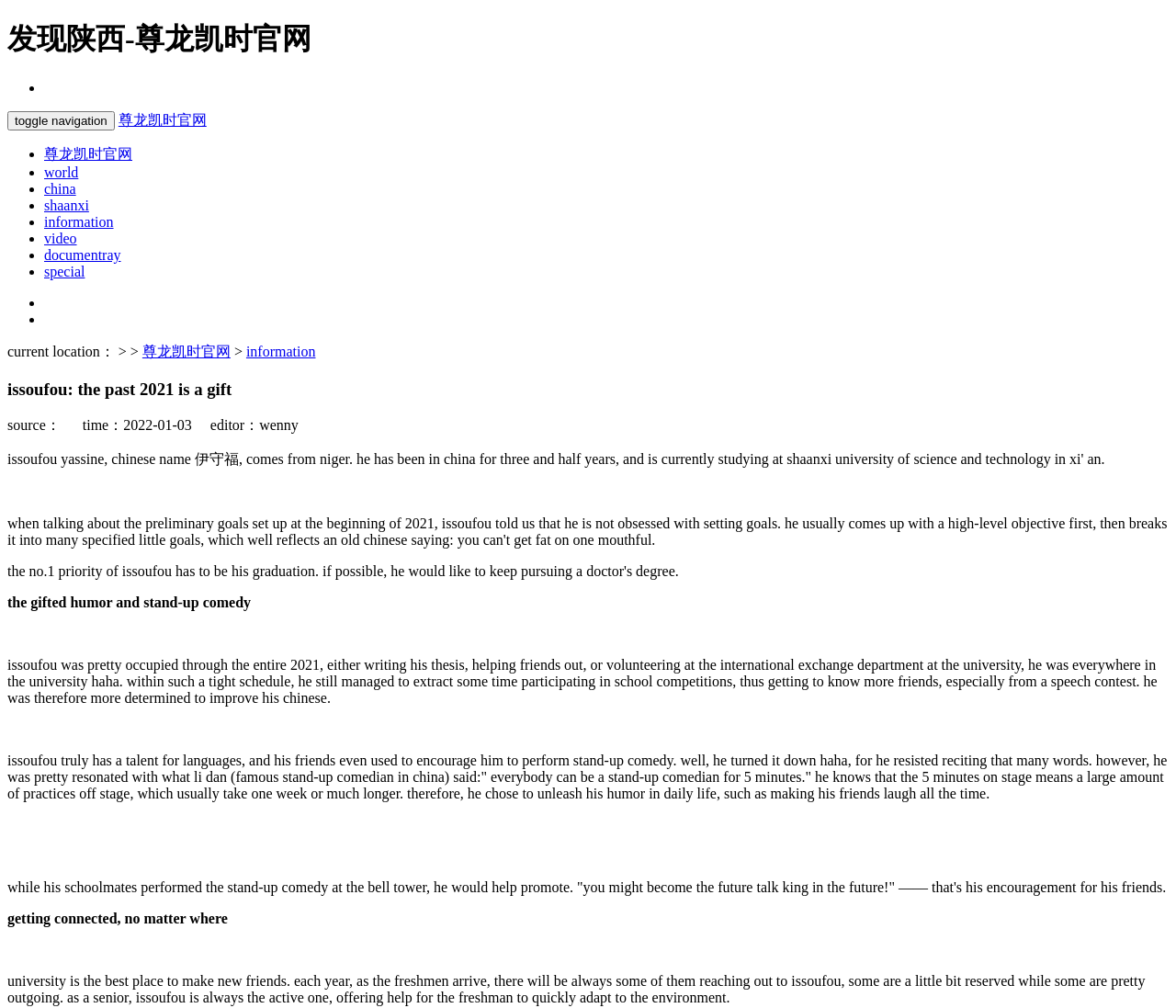Explain in detail what you observe on this webpage.

This webpage is about a person named Issoufou, and it appears to be a blog or article about his life and experiences. At the top of the page, there is a heading that reads "发现陕西-尊龙凯时官网" (Discover Shaanxi - Zunlong Kai Shi Official Website). Below this heading, there is a navigation menu with several links, including "尊龙凯时官网", "world", "china", "shaanxi", "information", "video", "documentary", and "special".

To the right of the navigation menu, there is a section that displays the current location, with a link to "尊龙凯时官网" and another link to "information". Below this section, there is a heading that reads "Issoufou: The Past 2021 is a Gift". This heading is followed by a block of text that describes Issoufou's experiences in 2021, including writing his thesis, helping friends, and volunteering at the international exchange department at the university.

The text also mentions that Issoufou participated in school competitions, including a speech contest, and that he is talented in languages. His friends encouraged him to perform stand-up comedy, but he declined, preferring to unleash his humor in daily life instead. The text also describes how Issoufou helped promote his friends' stand-up comedy performances at the bell tower.

Further down the page, there is a section with the heading "Getting Connected, No Matter Where". This section appears to be about Issoufou's experiences making new friends at university, with a description of how he reaches out to freshmen and helps them adapt to the environment.

Throughout the page, there are several blocks of text that are separated by blank lines, making it easy to read and understand. The text is written in a casual and conversational tone, with a focus on telling Issoufou's story and sharing his experiences.